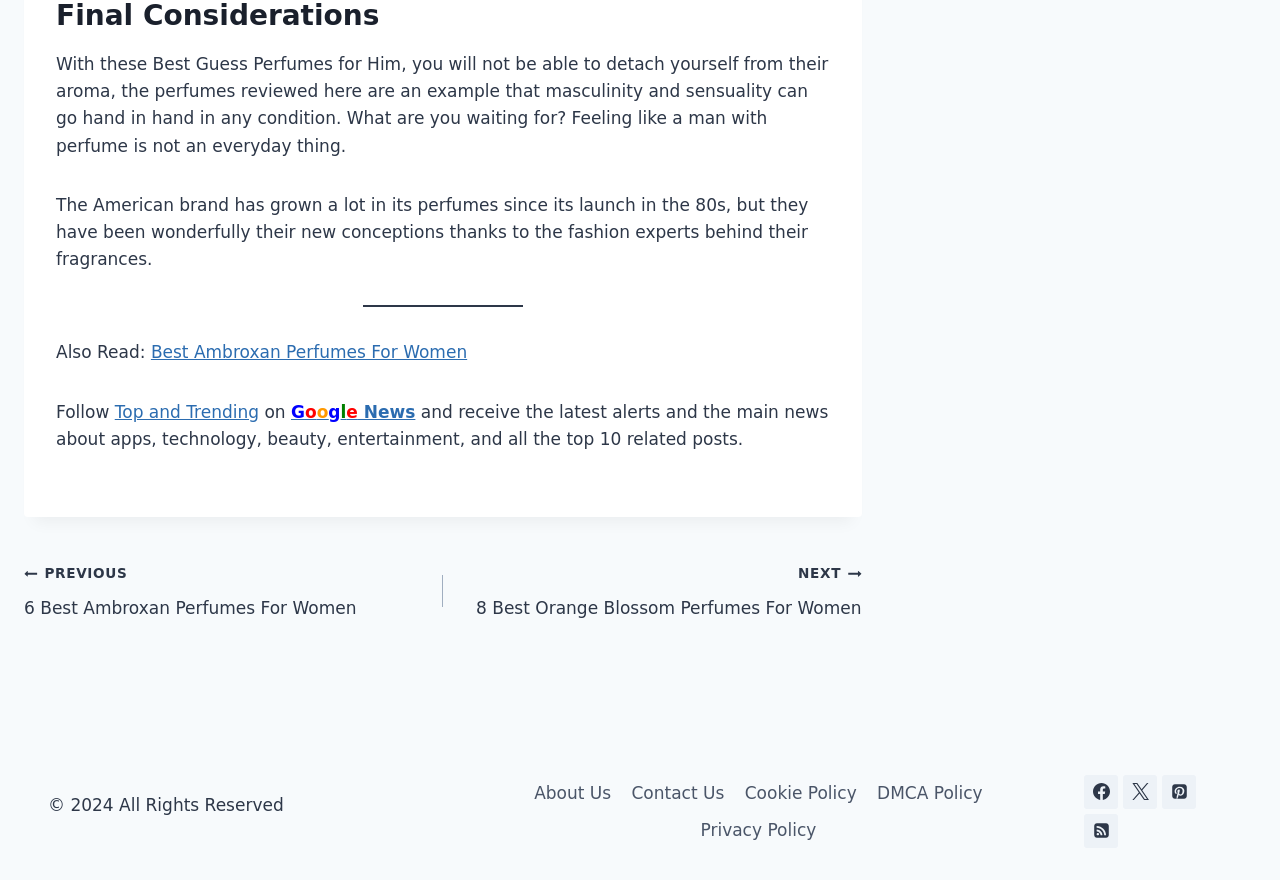Using the provided description Top and Trending, find the bounding box coordinates for the UI element. Provide the coordinates in (top-left x, top-left y, bottom-right x, bottom-right y) format, ensuring all values are between 0 and 1.

[0.09, 0.456, 0.202, 0.479]